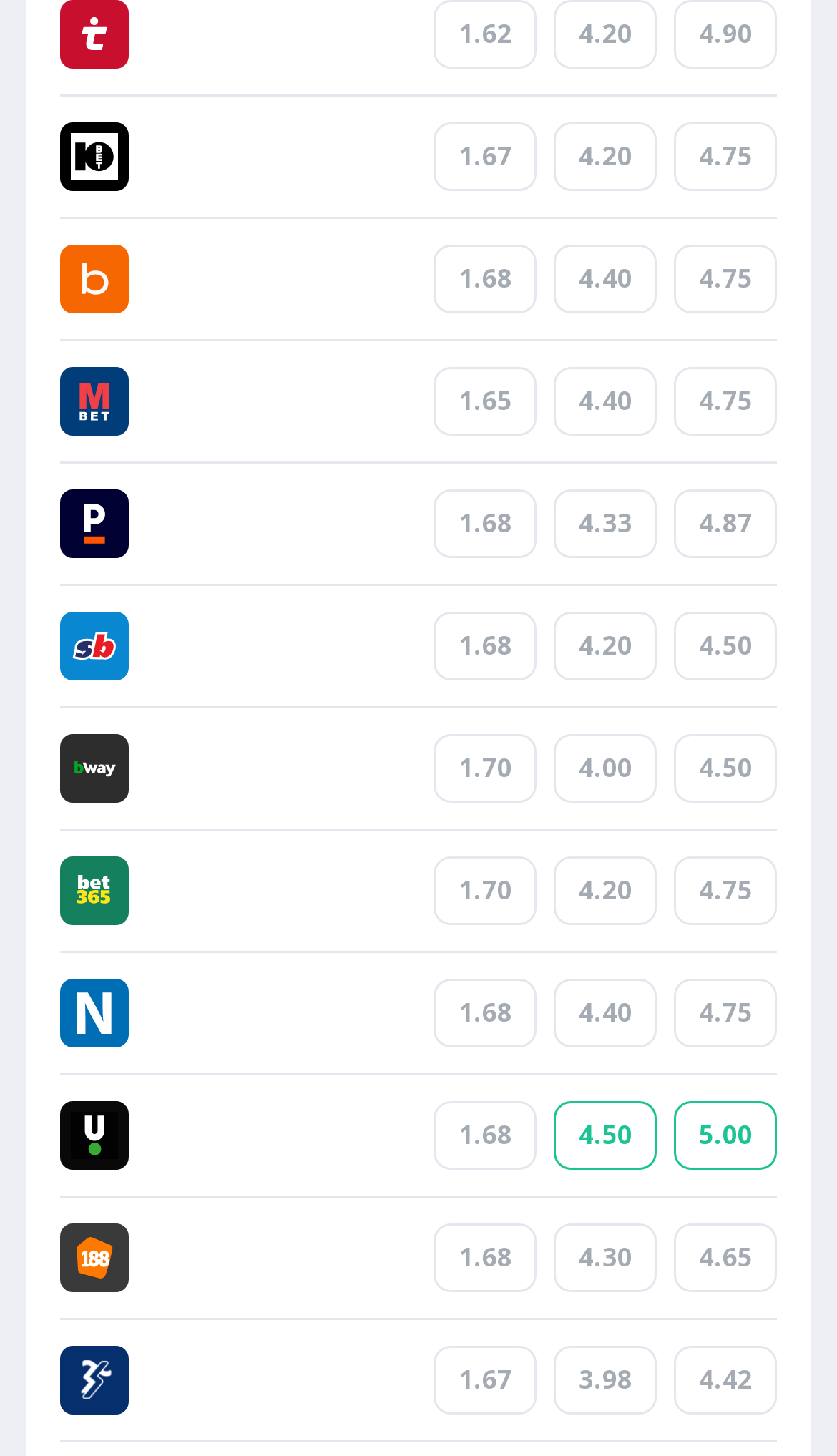Identify the bounding box coordinates of the clickable region to carry out the given instruction: "Select 4.20 odds".

[0.662, 0.084, 0.785, 0.131]